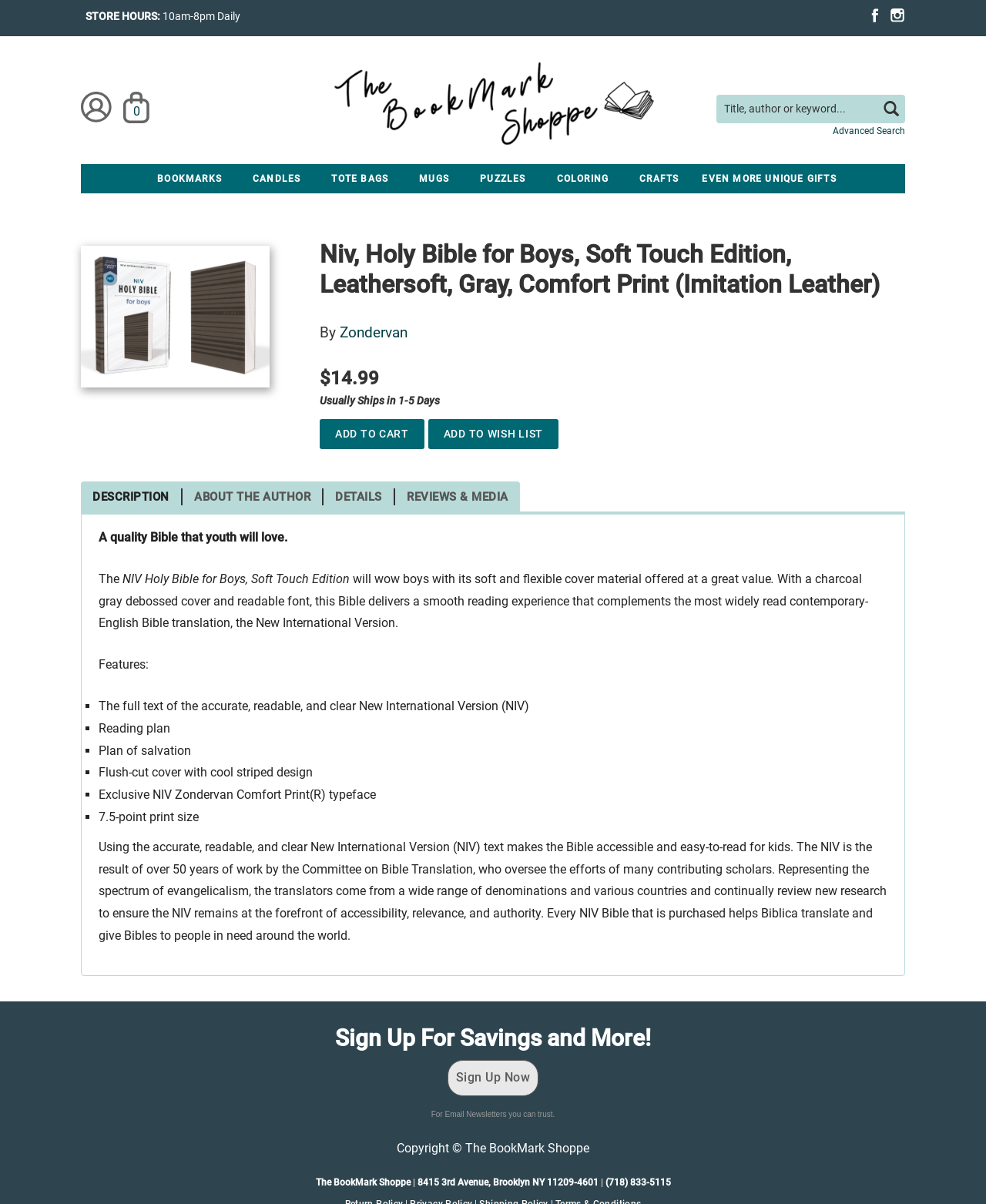Find the bounding box coordinates of the clickable area that will achieve the following instruction: "Search for a product".

[0.727, 0.079, 0.918, 0.102]